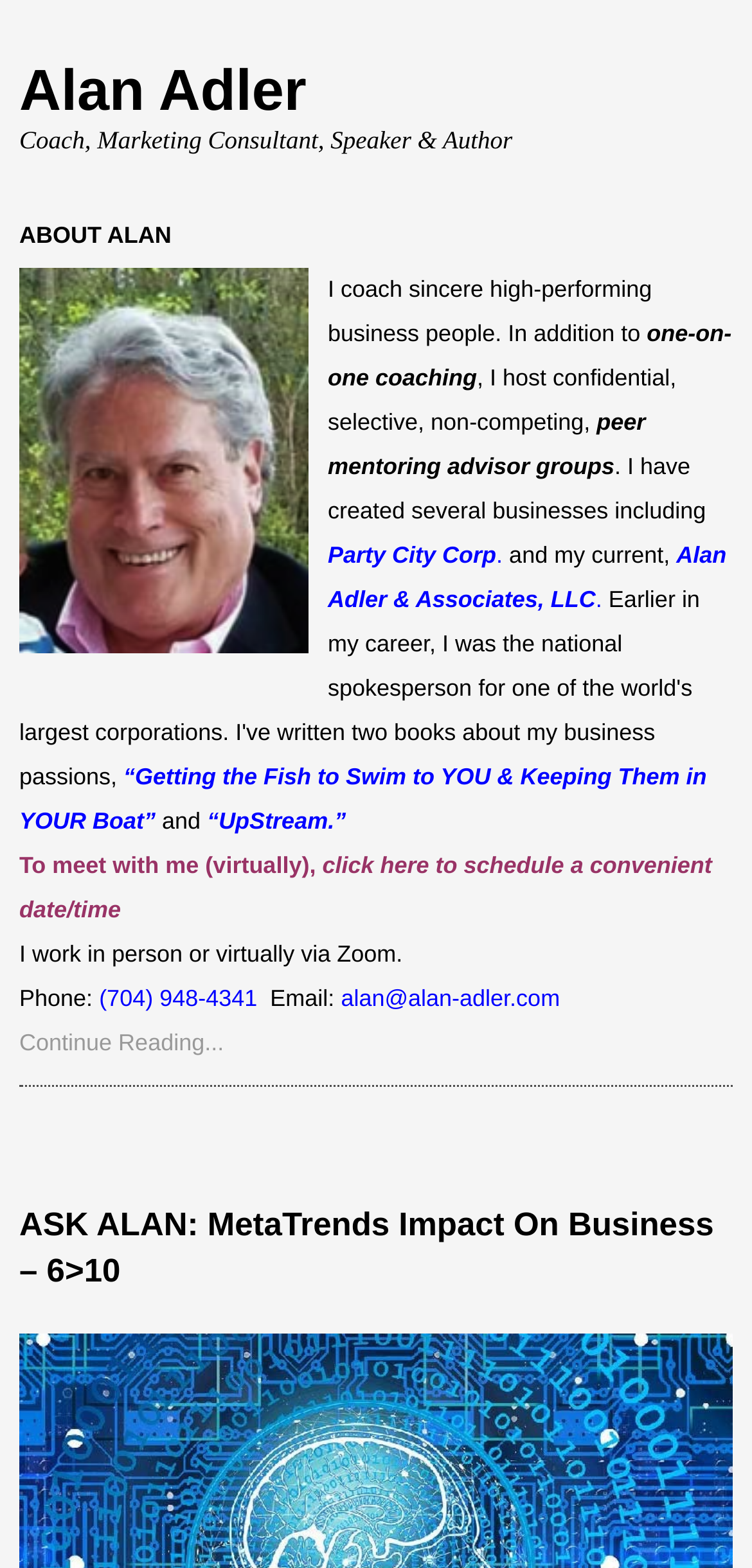Please determine the bounding box coordinates for the element that should be clicked to follow these instructions: "Send an email to Alan Adler".

[0.453, 0.628, 0.745, 0.645]